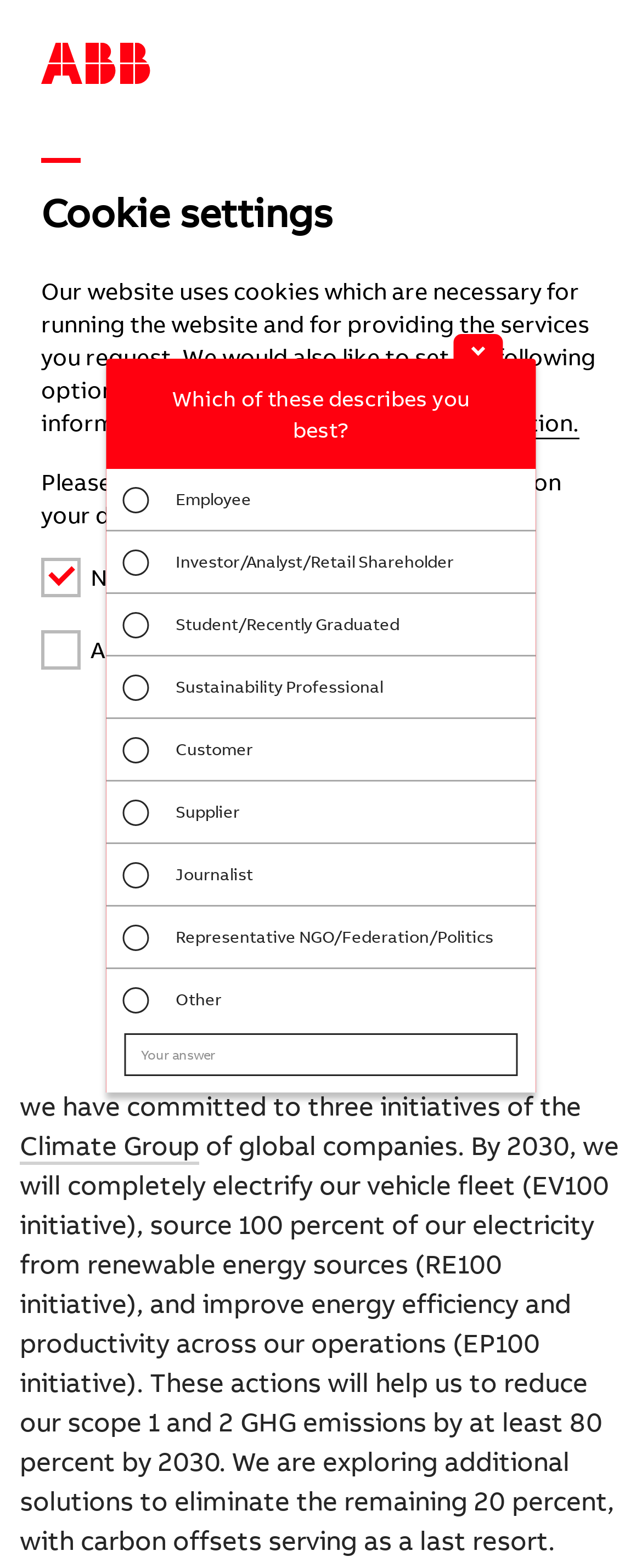Using the description: "Apply selection and agree", identify the bounding box of the corresponding UI element in the screenshot.

[0.167, 0.48, 0.833, 0.535]